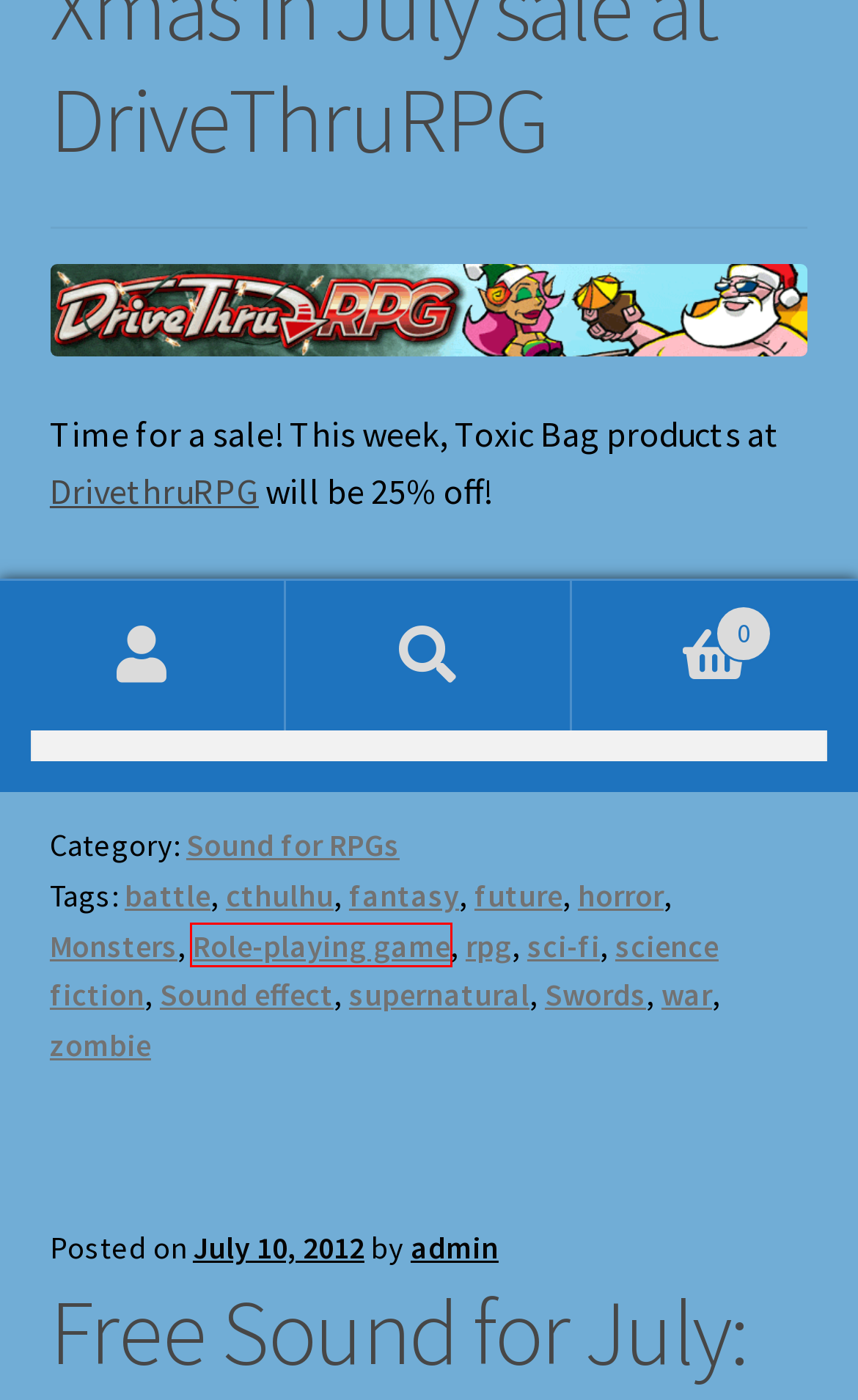Evaluate the webpage screenshot and identify the element within the red bounding box. Select the webpage description that best fits the new webpage after clicking the highlighted element. Here are the candidates:
A. Monsters - Toxic Bag Productions
B. Example Homepage 2 - Toxic Bag Productions
C. My account - Toxic Bag Productions
D. Example Homepage 1 - Toxic Bag Productions
E. Role-playing game - Toxic Bag Productions
F. horror - Toxic Bag Productions
G. cthulhu - Toxic Bag Productions
H. Full Width Page - Toxic Bag Productions

E